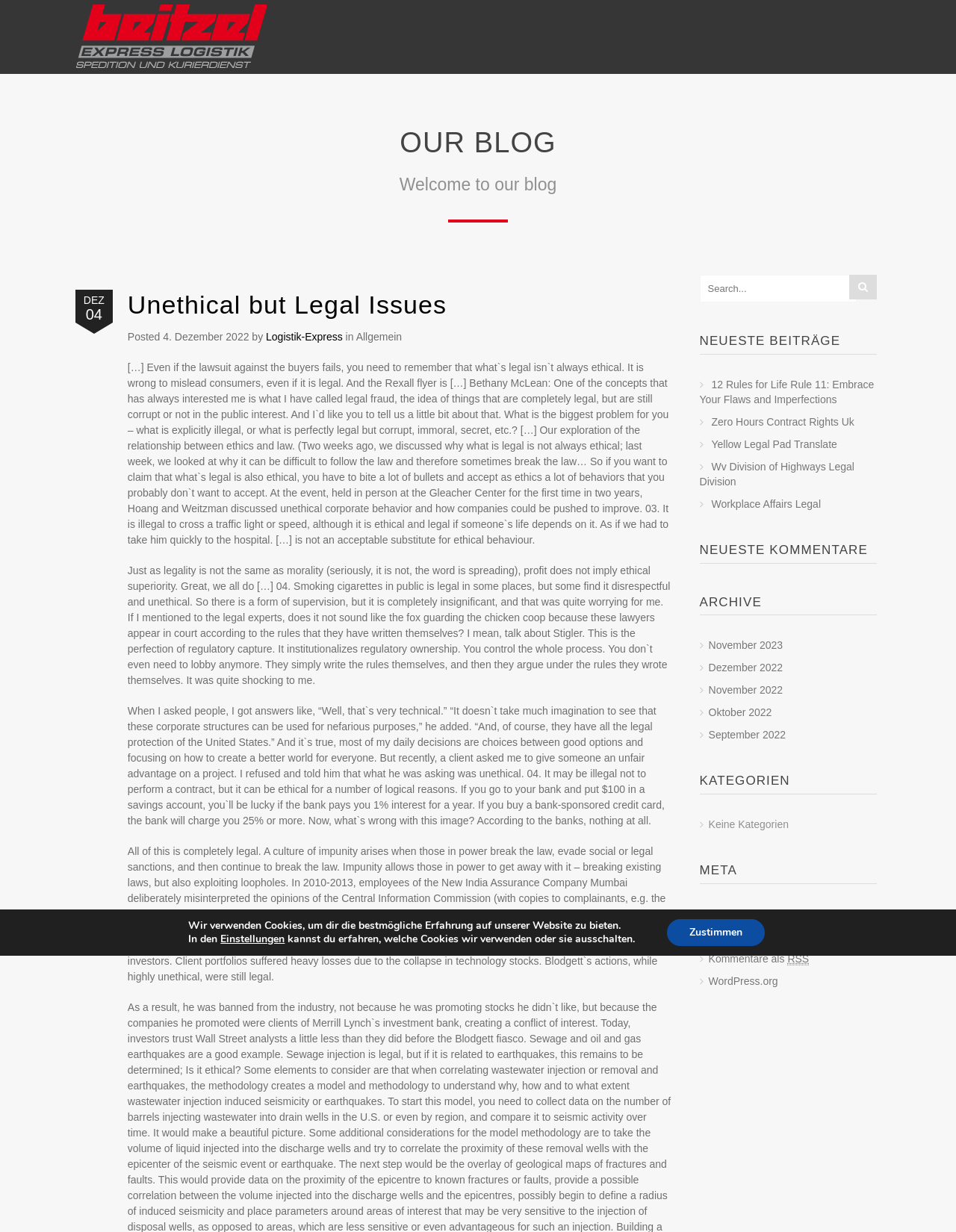Pinpoint the bounding box coordinates of the clickable area necessary to execute the following instruction: "Read the latest blog post". The coordinates should be given as four float numbers between 0 and 1, namely [left, top, right, bottom].

[0.133, 0.235, 0.702, 0.261]